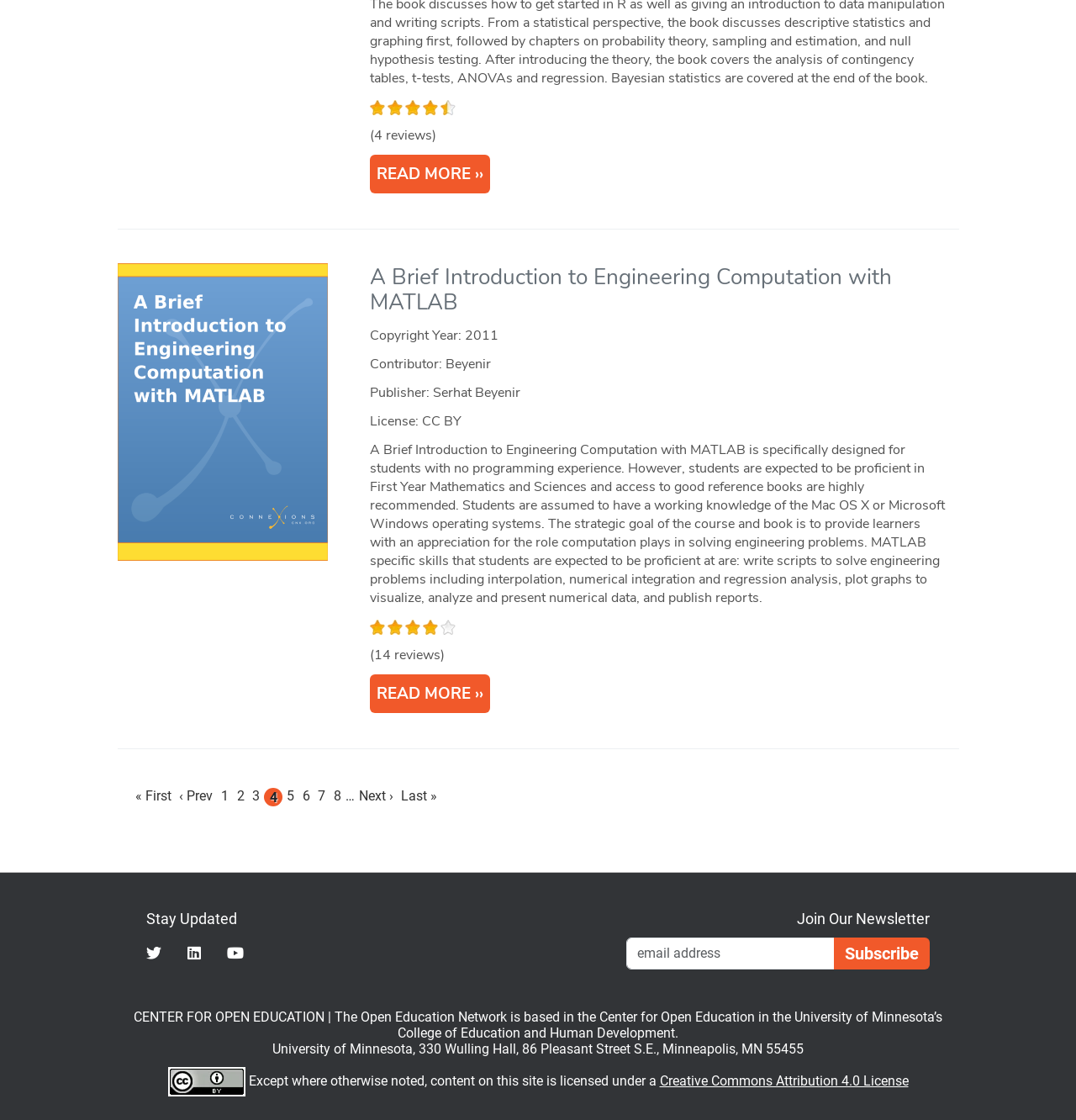Give a one-word or short-phrase answer to the following question: 
What is the rating of the book 'A Brief Introduction to Engineering Computation with MATLAB'?

4